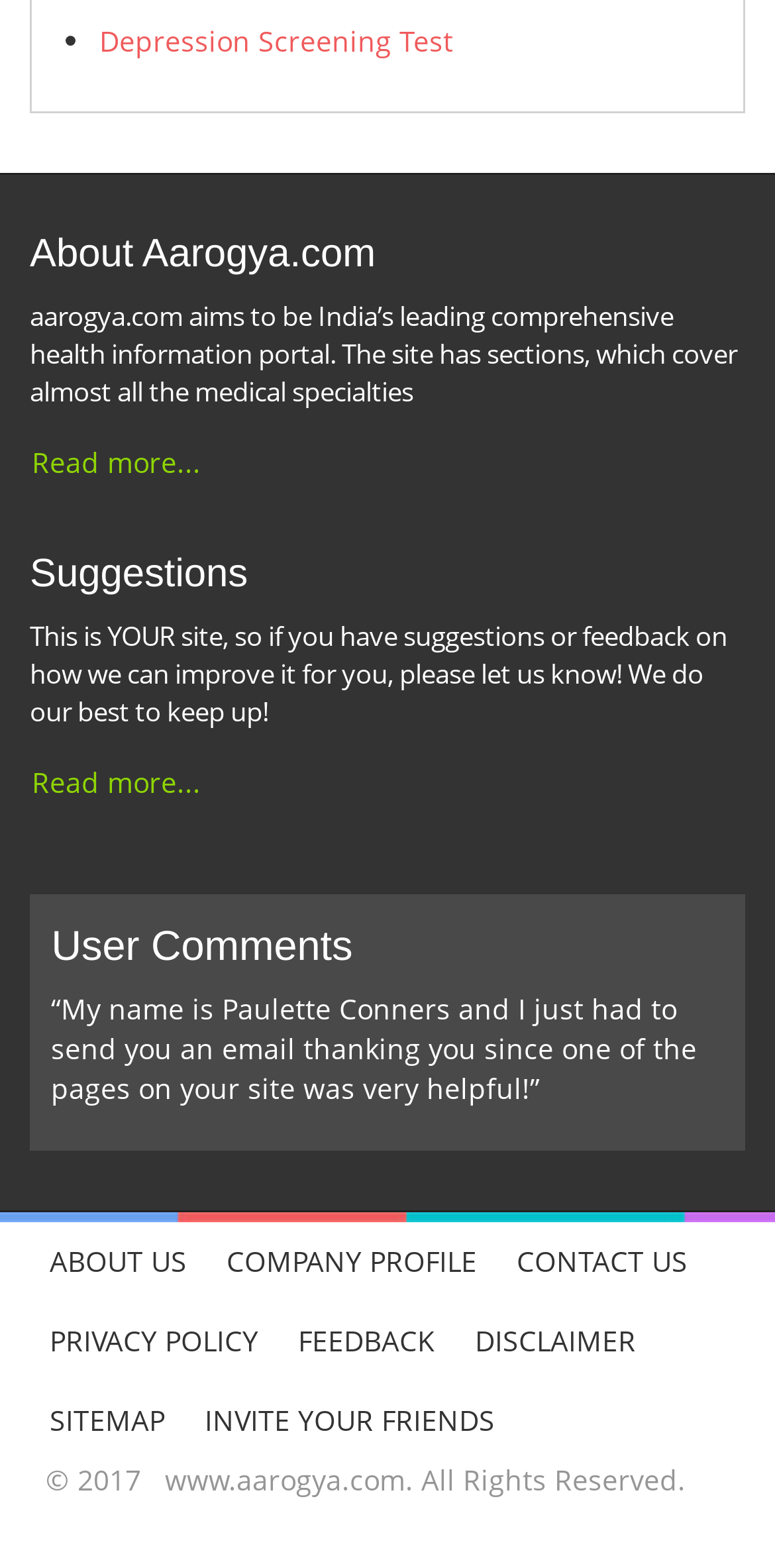Identify the bounding box coordinates of the clickable section necessary to follow the following instruction: "Contact the website administrator". The coordinates should be presented as four float numbers from 0 to 1, i.e., [left, top, right, bottom].

[0.641, 0.78, 0.913, 0.831]